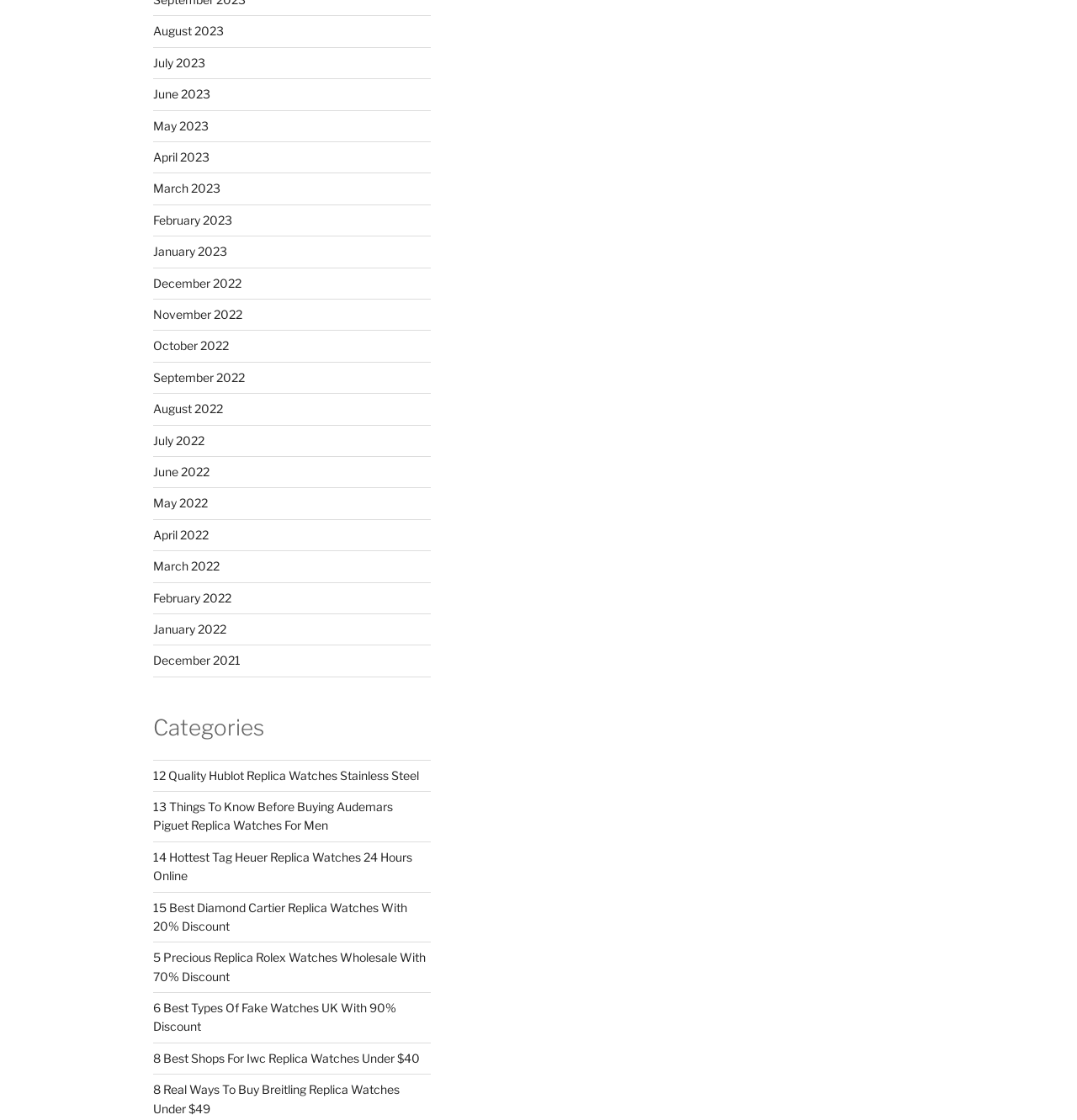Is there a heading on the webpage?
Using the image, respond with a single word or phrase.

Yes